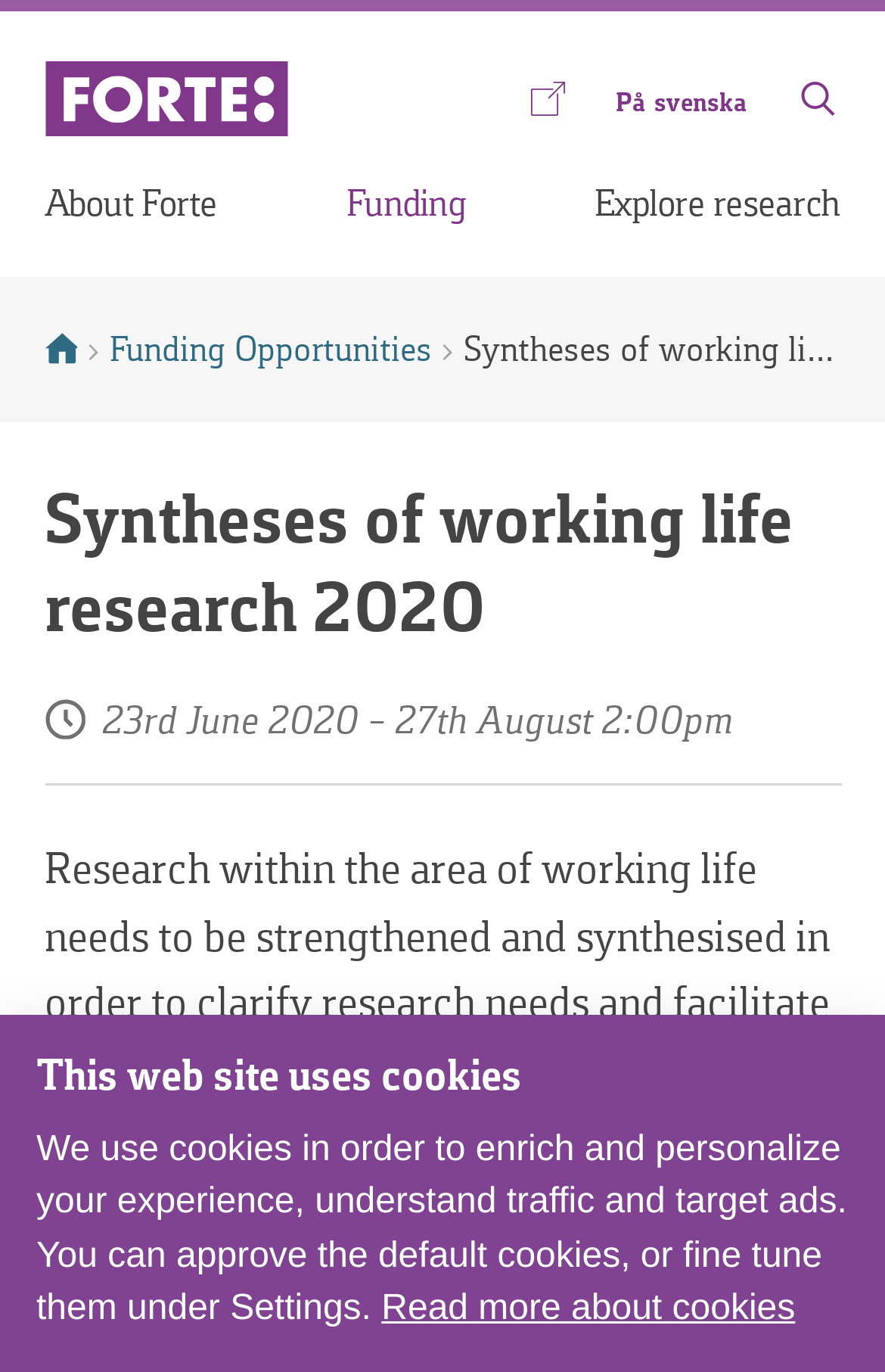What are the available navigation options?
Please provide a single word or phrase based on the screenshot.

Primary, Secondary, Breadcrumbs